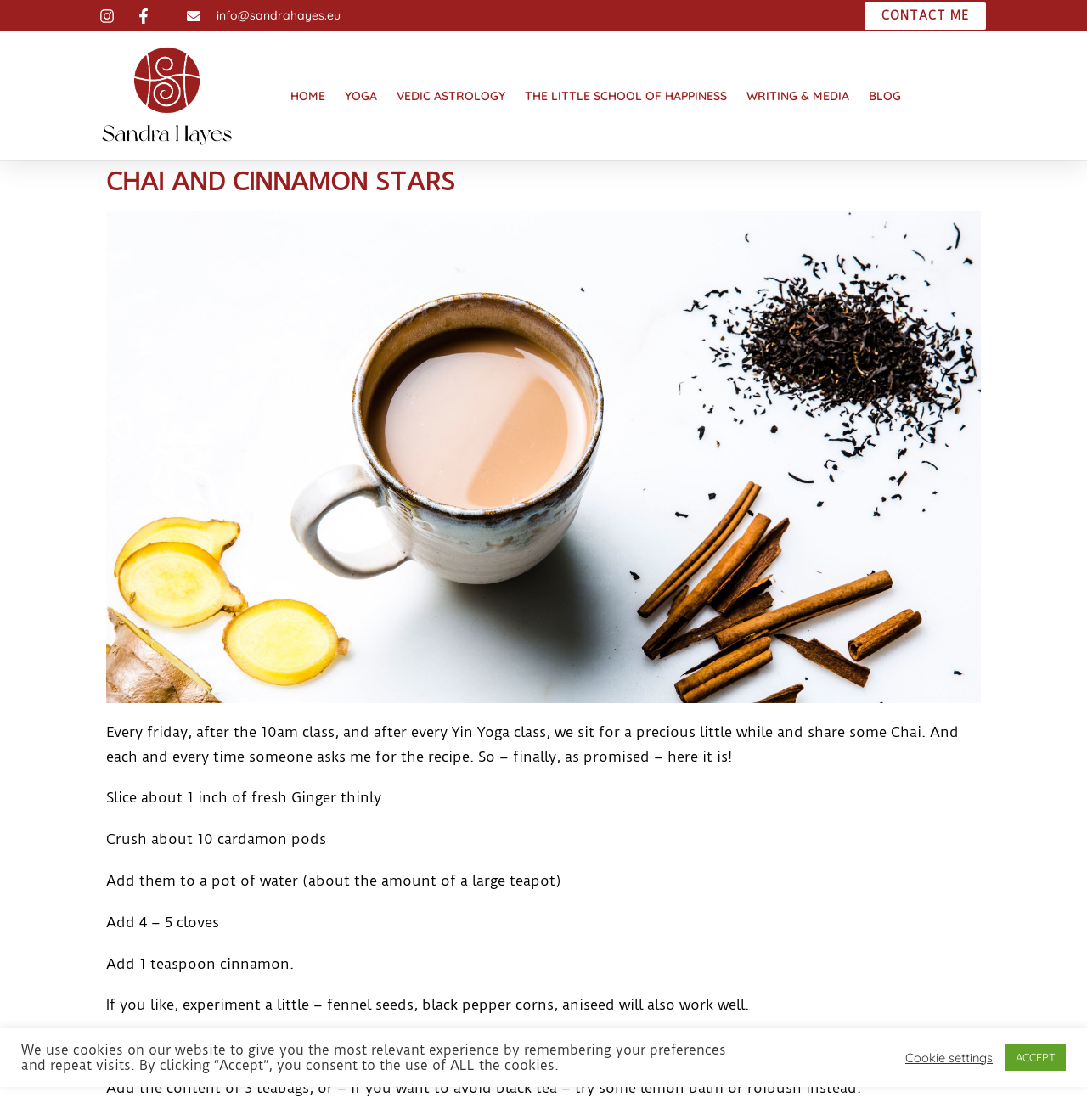Determine the bounding box coordinates of the clickable element to complete this instruction: "Visit the YOGA page". Provide the coordinates in the format of four float numbers between 0 and 1, [left, top, right, bottom].

[0.31, 0.068, 0.354, 0.103]